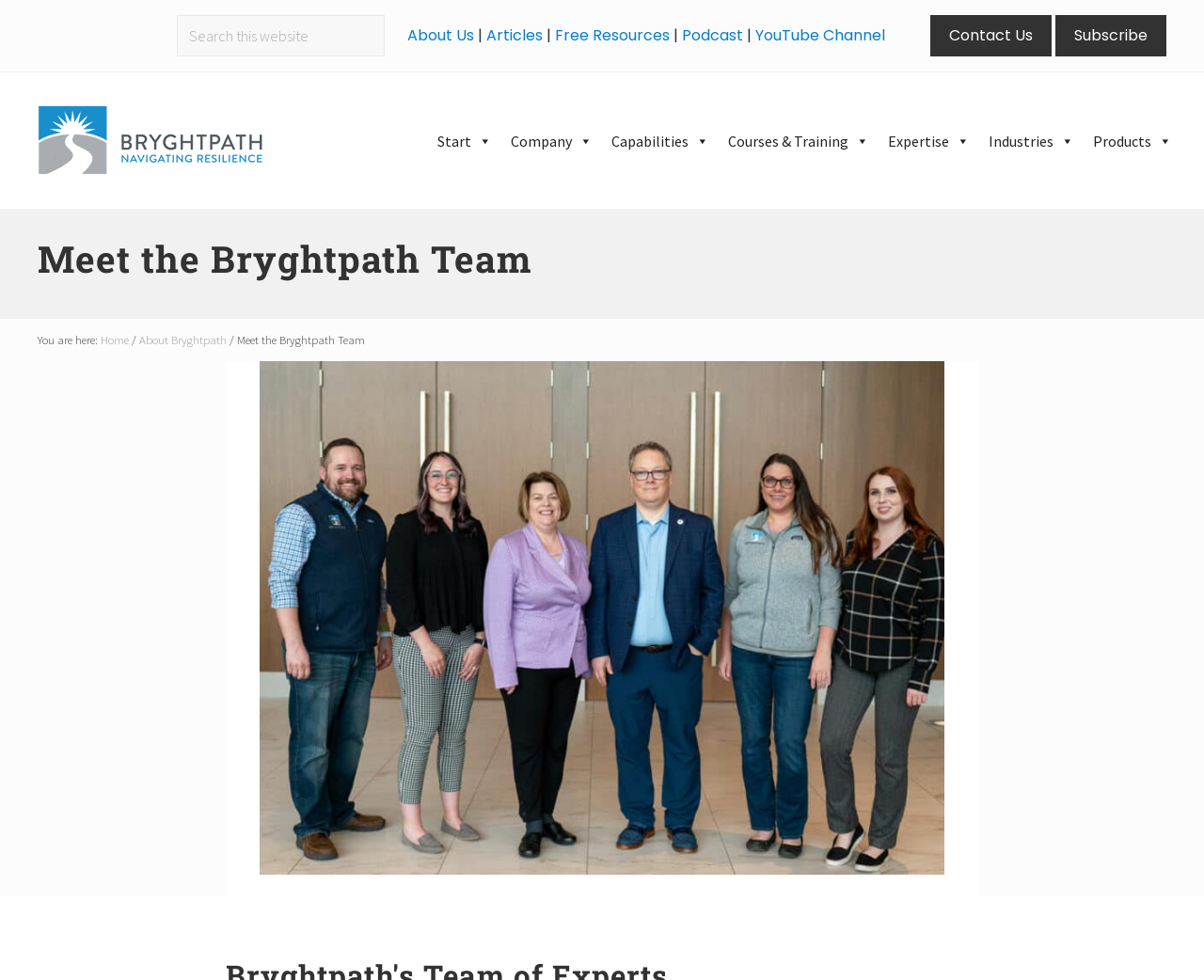Give a one-word or short-phrase answer to the following question: 
How many main menu items are there?

7